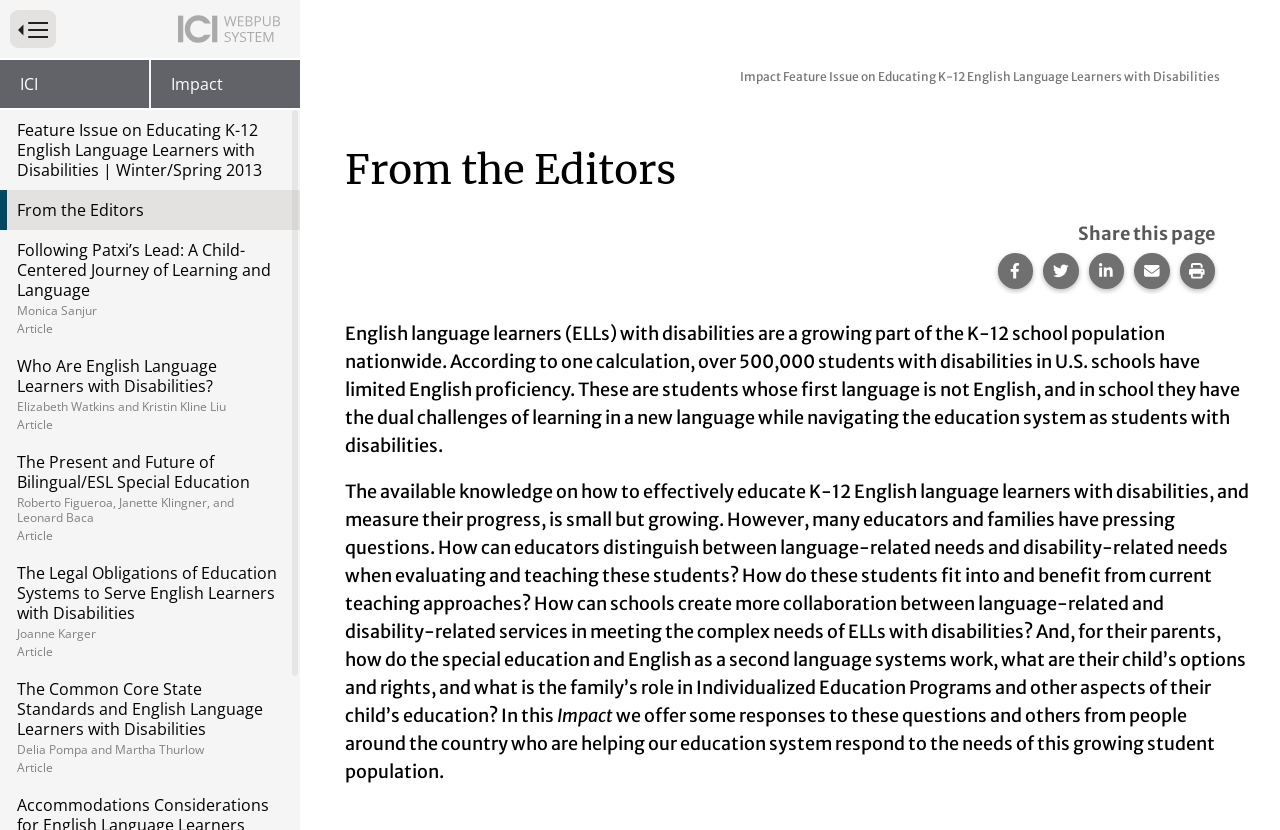Pinpoint the bounding box coordinates of the element to be clicked to execute the instruction: "Read article 'Following Patxi’s Lead: A Child-Centered Journey of Learning and Language'".

[0.0, 0.277, 0.234, 0.417]